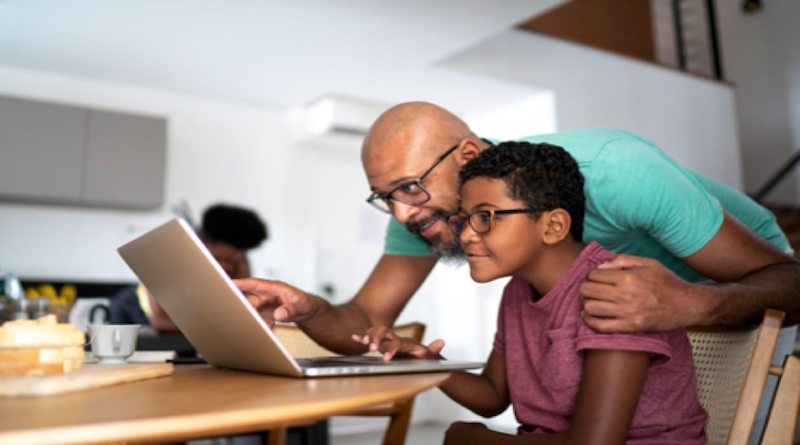Give an in-depth summary of the scene depicted in the image.

In a warm and inviting kitchen setting, a father and his son are engaged in a moment of shared learning and collaboration. The father, sporting glasses and a short beard, leans over his son, who is eagerly focused on the laptop in front of them. The mother figure can be seen in the background, adding to the family-oriented atmosphere. The boy, with curly hair and wearing a pink t-shirt, seems engrossed in what they are exploring together, exemplifying the joy of discovering new information. The kitchen table is adorned with slices of bread, suggesting a casual breakfast setting. This intimate moment reflects the excitement of bonding over technology and the fostering of curiosity in a nurturing environment.